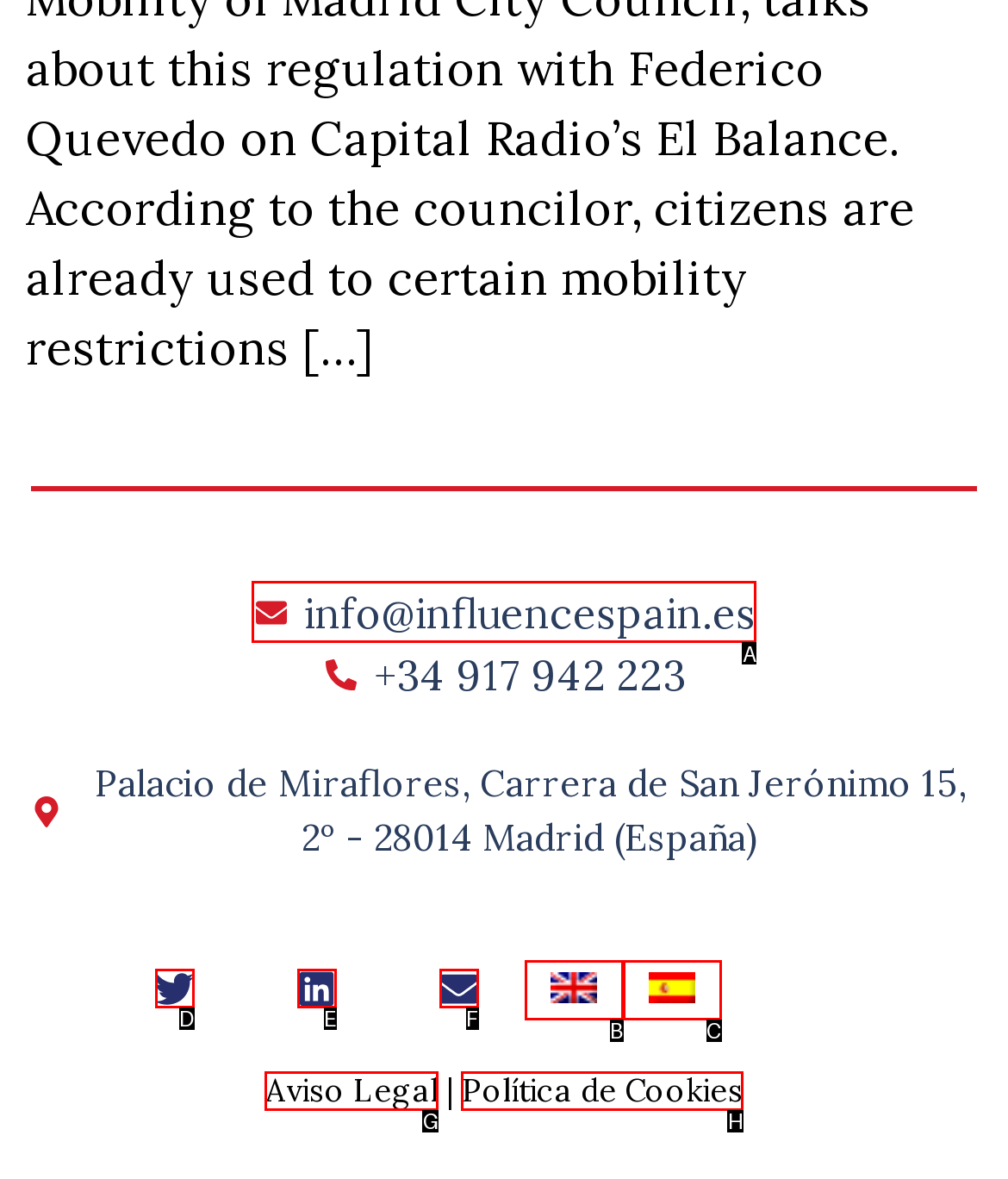Identify the correct UI element to click on to achieve the task: Send an email. Provide the letter of the appropriate element directly from the available choices.

A